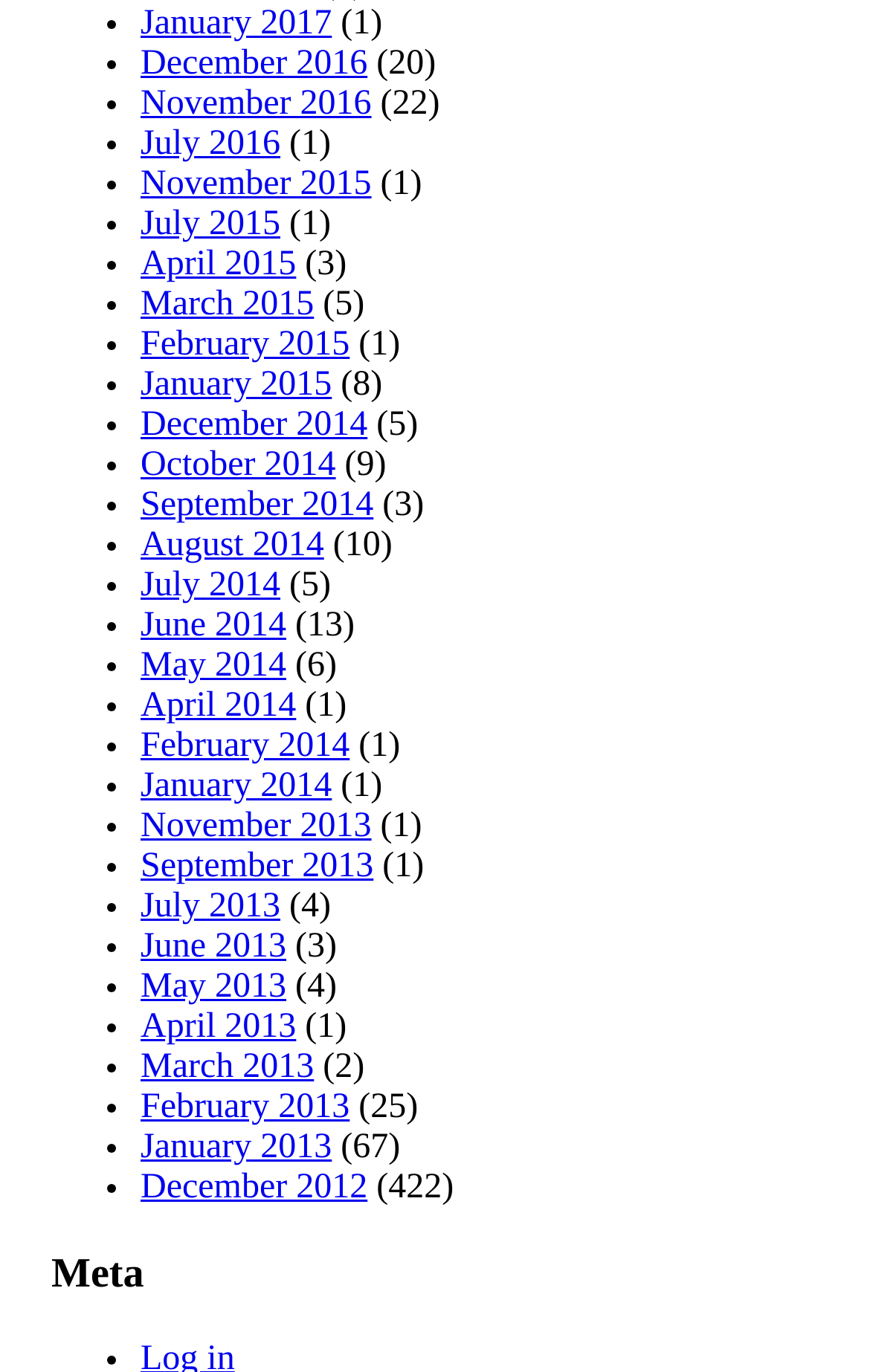Respond to the question below with a single word or phrase: How many items are listed for December 2016?

20